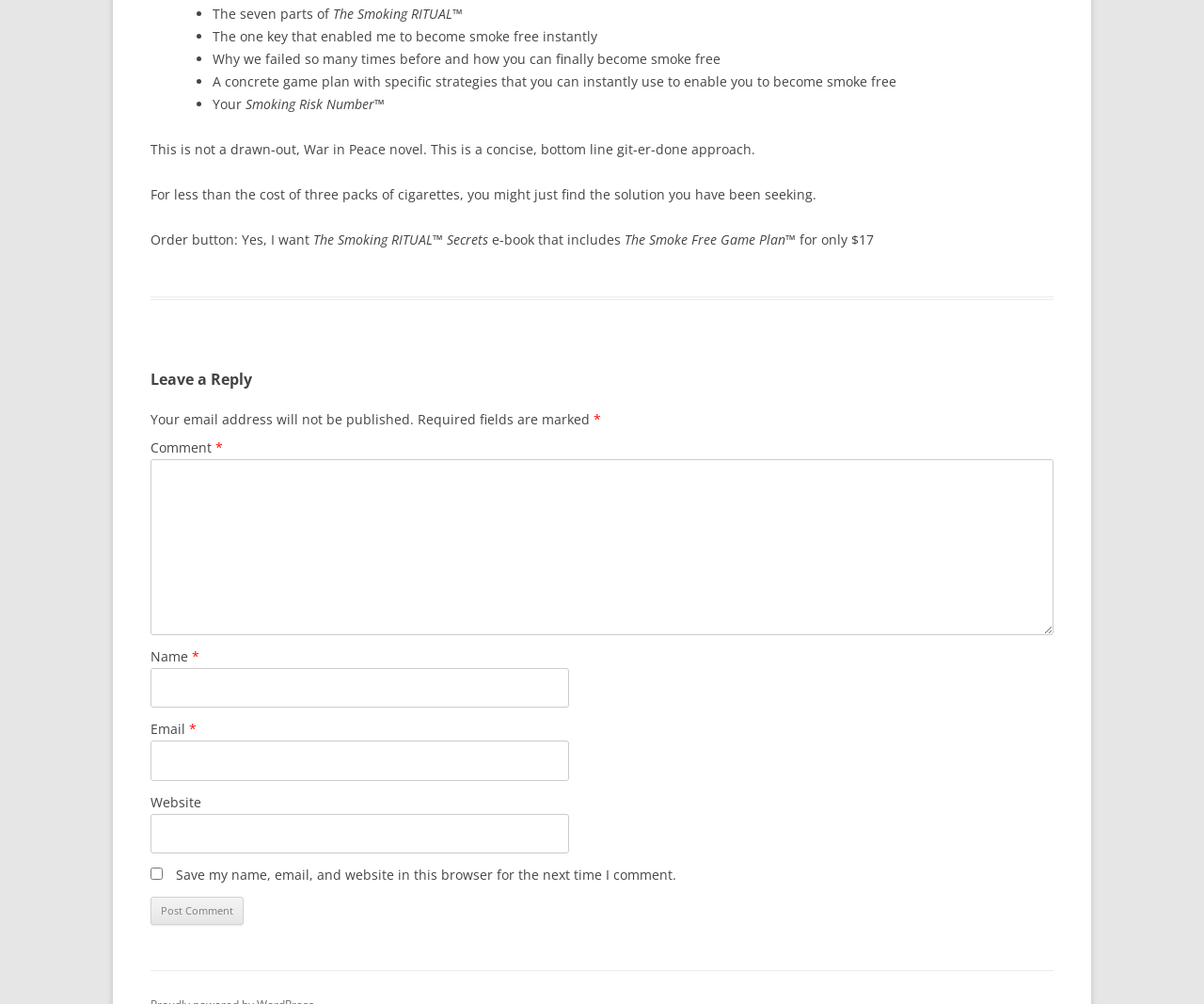Identify the bounding box of the UI element that matches this description: "Advanced Energy Systems".

None